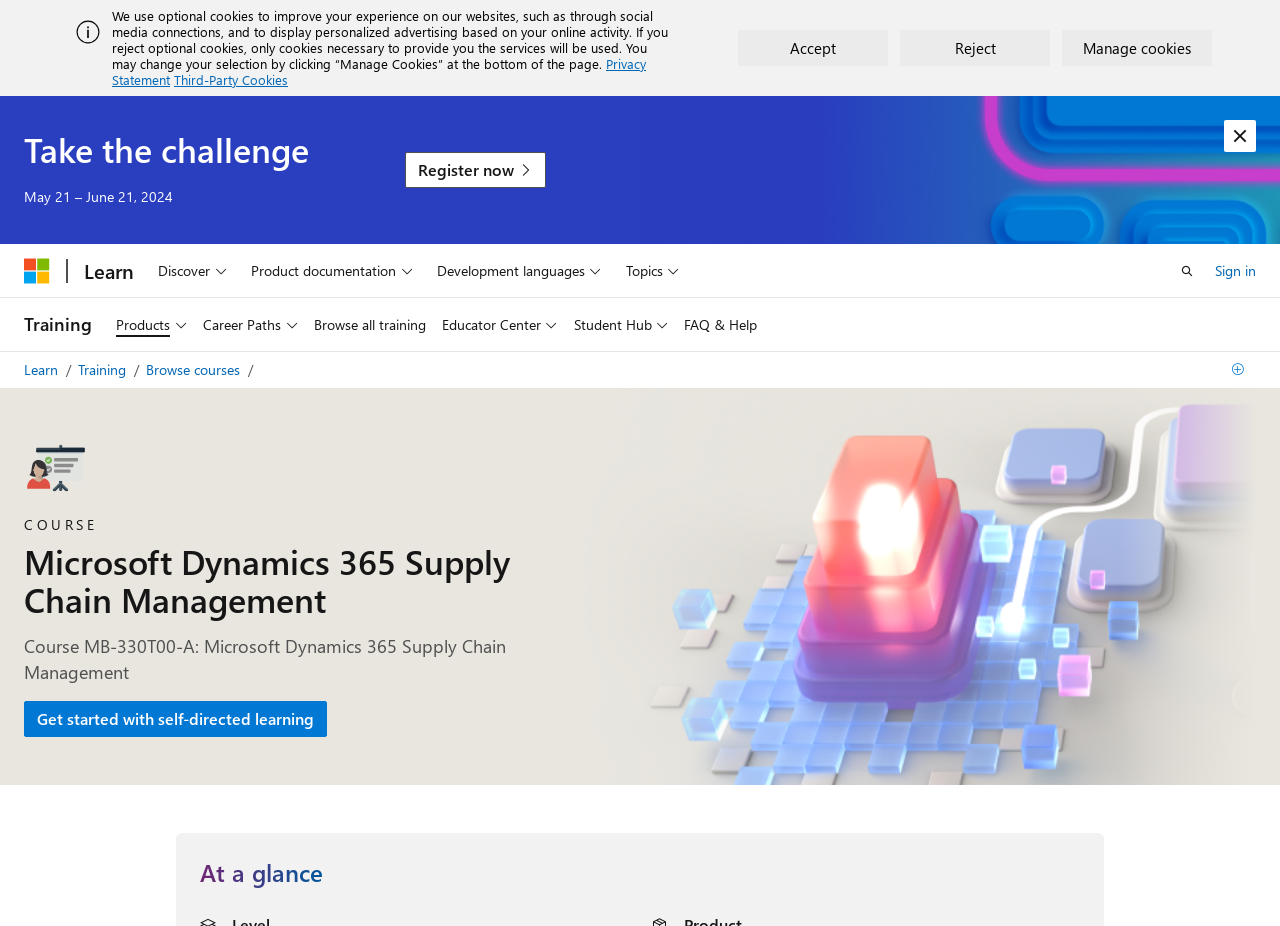Identify and provide the title of the webpage.

Microsoft Dynamics 365 Supply Chain Management